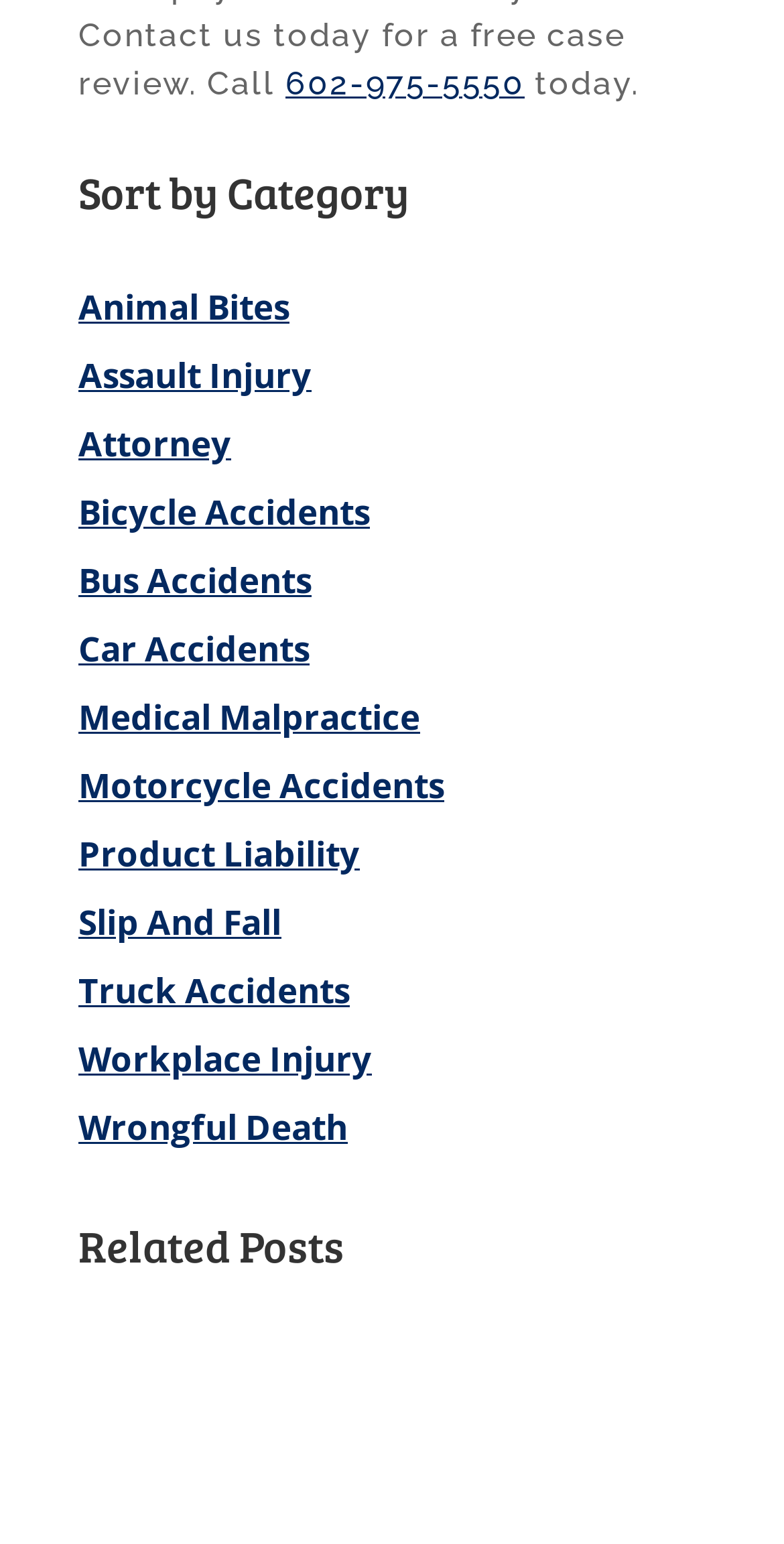What is the section title below the categories?
Kindly offer a comprehensive and detailed response to the question.

After the list of categories, there is a heading that says 'Related Posts', which is likely a section for related articles or blog posts.